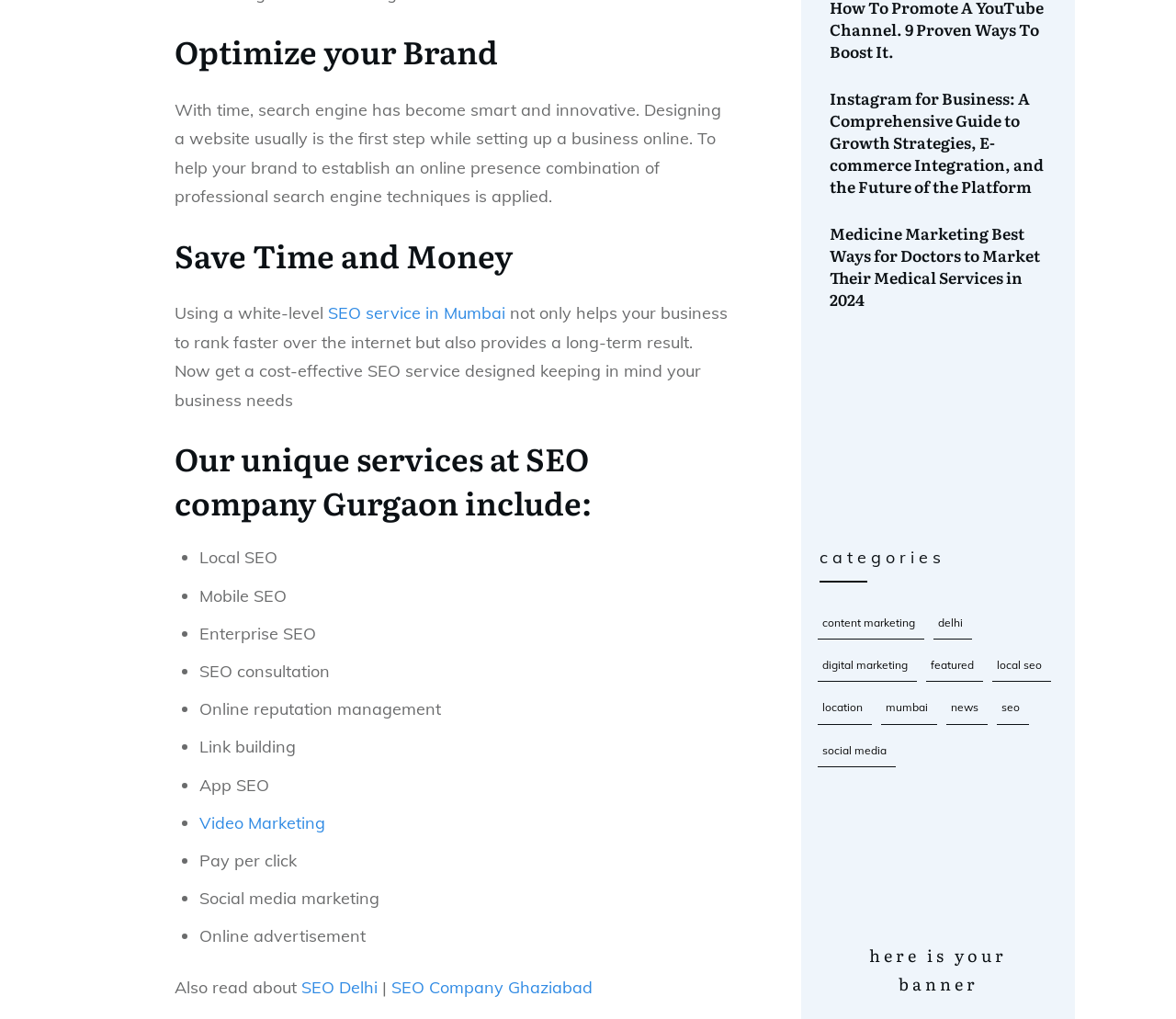Please provide a short answer using a single word or phrase for the question:
What types of SEO services are offered?

Local, Mobile, Enterprise